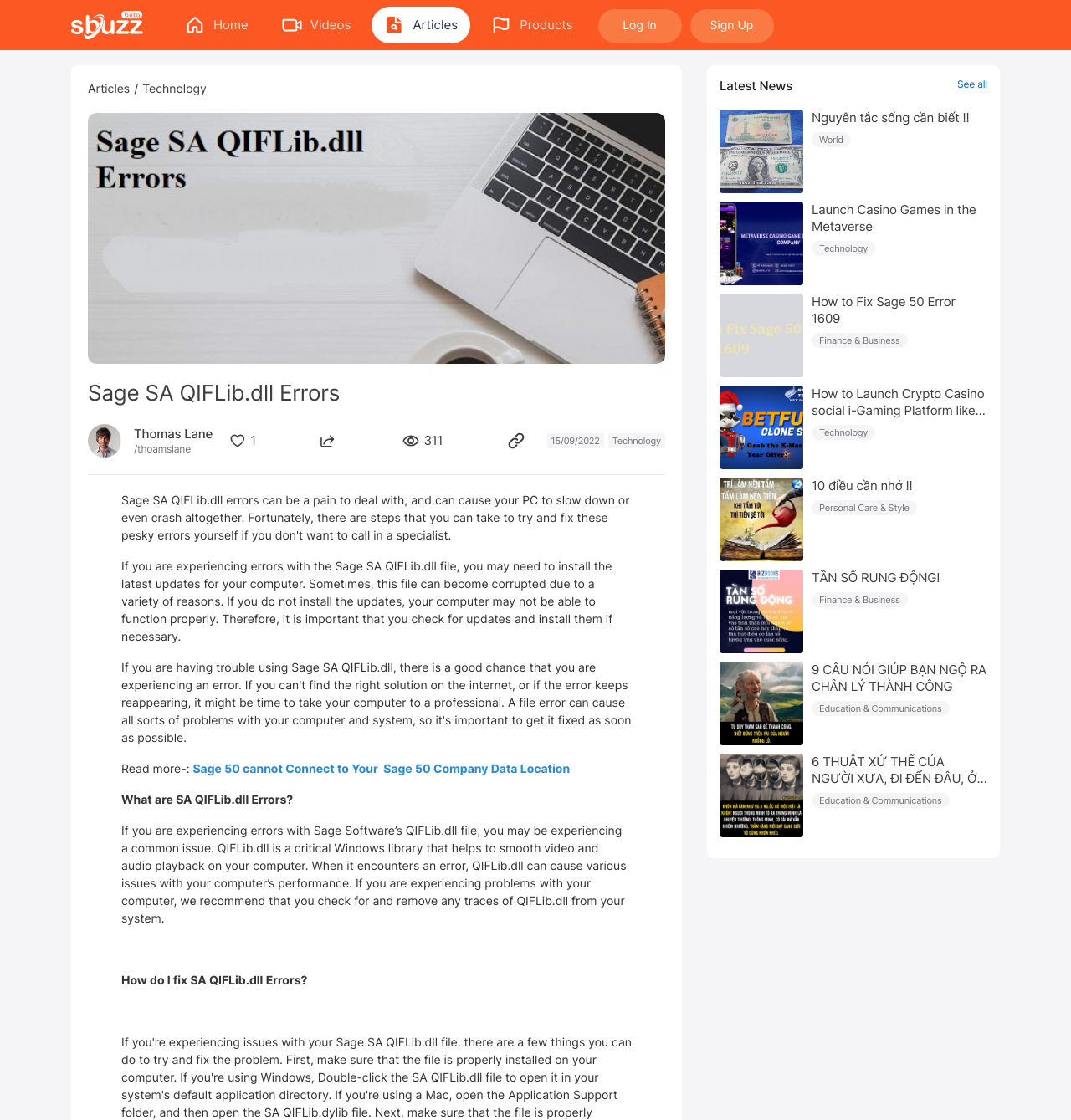Pinpoint the bounding box coordinates for the area that should be clicked to perform the following instruction: "Click on the 'Home' link".

[0.161, 0.006, 0.244, 0.039]